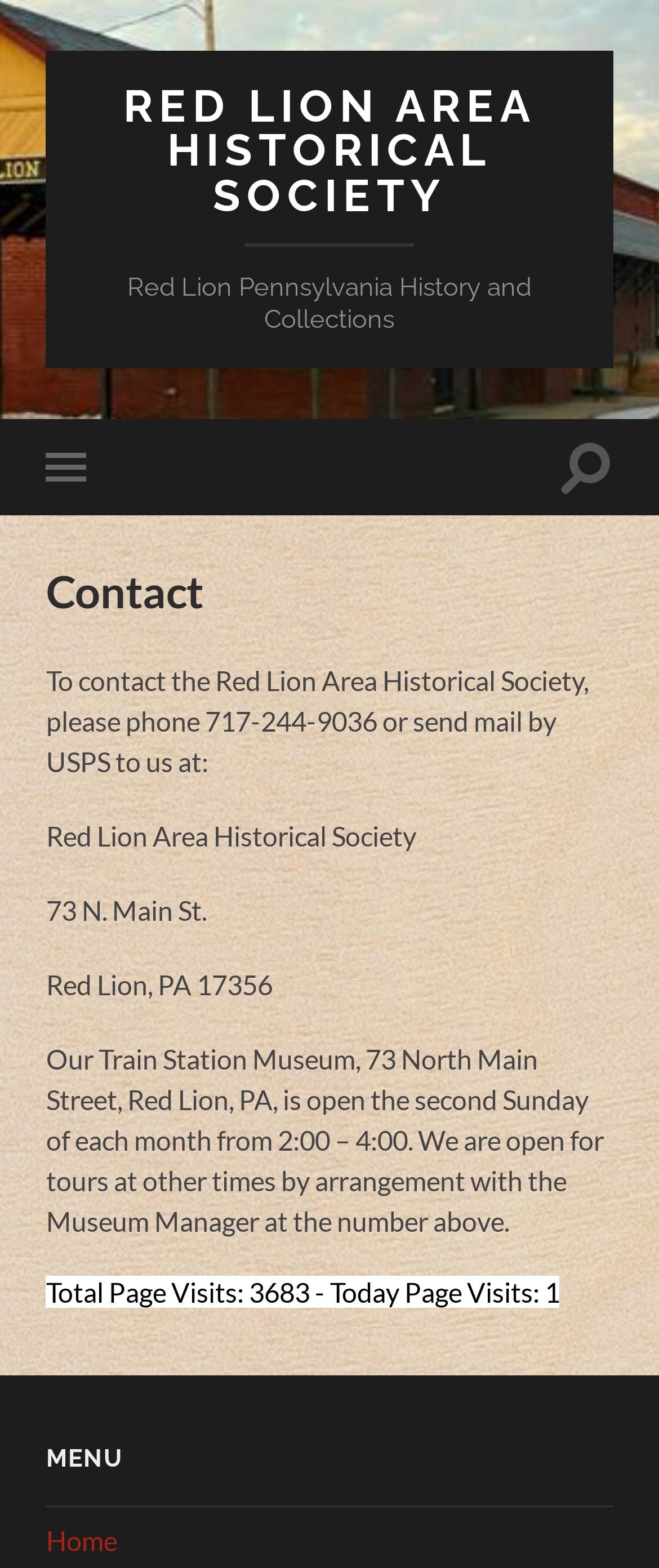How many times has the webpage been visited today?
Using the image provided, answer with just one word or phrase.

1